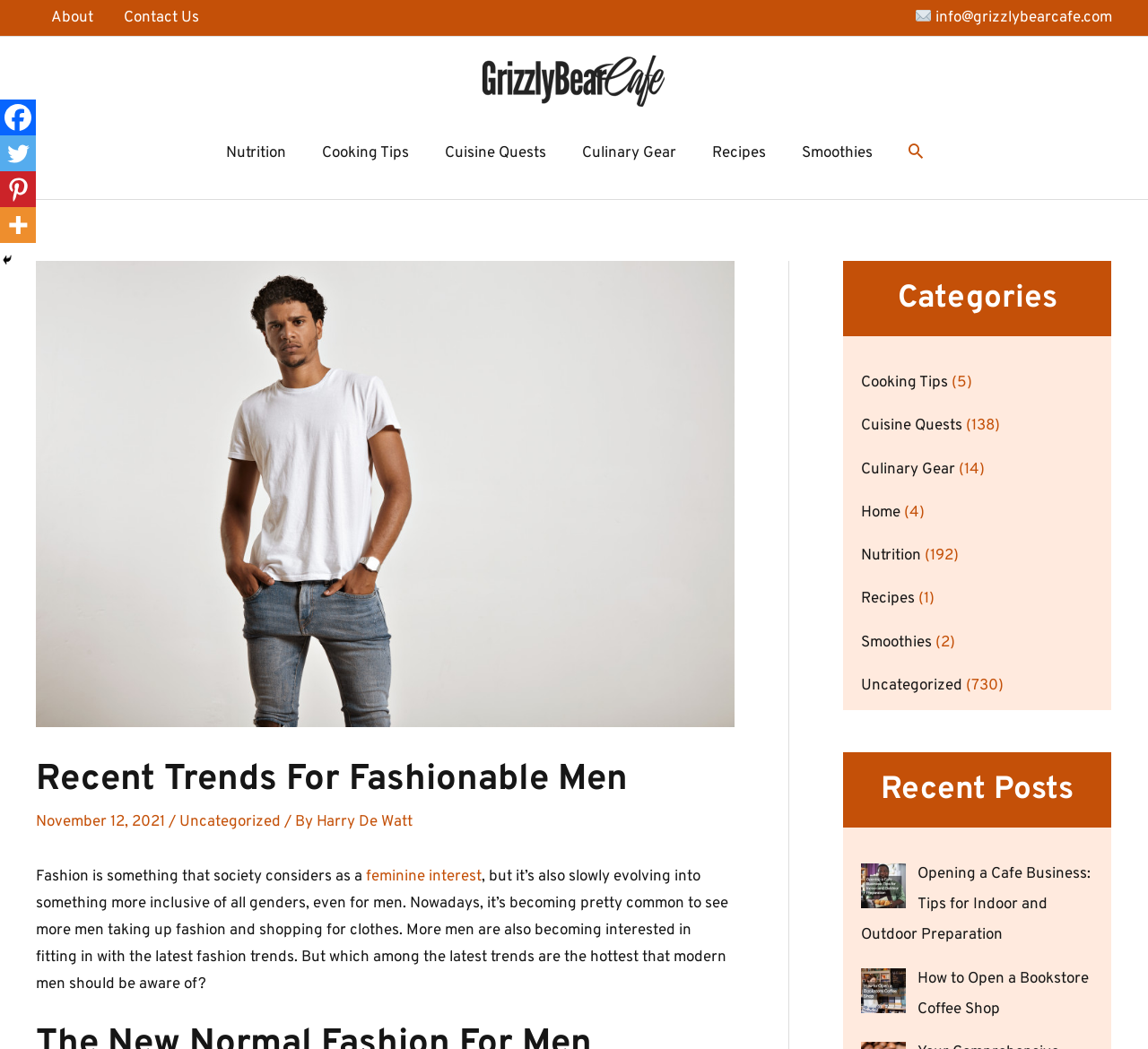Can you find the bounding box coordinates for the element that needs to be clicked to execute this instruction: "Search for something"? The coordinates should be given as four float numbers between 0 and 1, i.e., [left, top, right, bottom].

[0.789, 0.135, 0.806, 0.159]